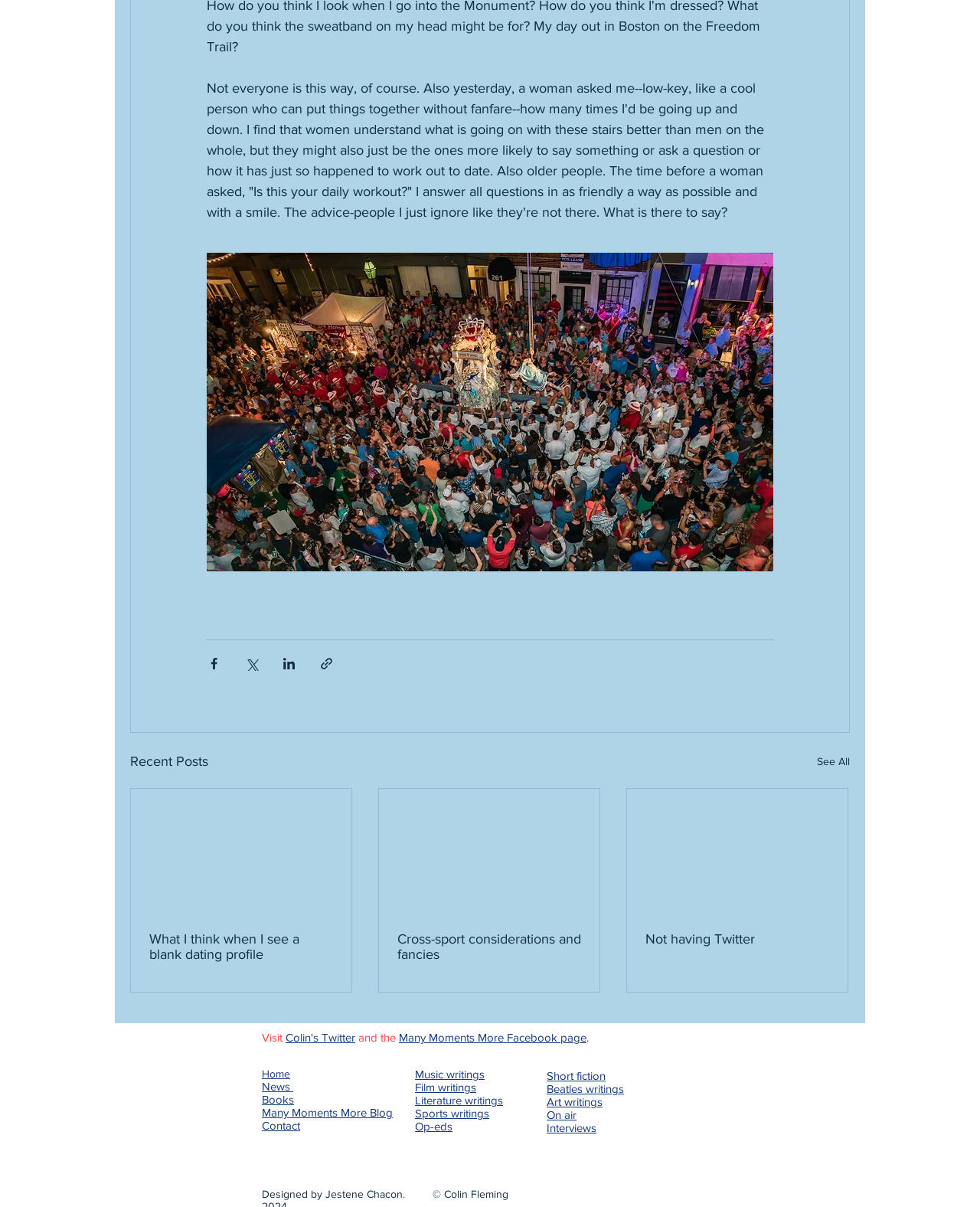Find the bounding box coordinates for the UI element whose description is: "Short fiction". The coordinates should be four float numbers between 0 and 1, in the format [left, top, right, bottom].

[0.558, 0.886, 0.618, 0.897]